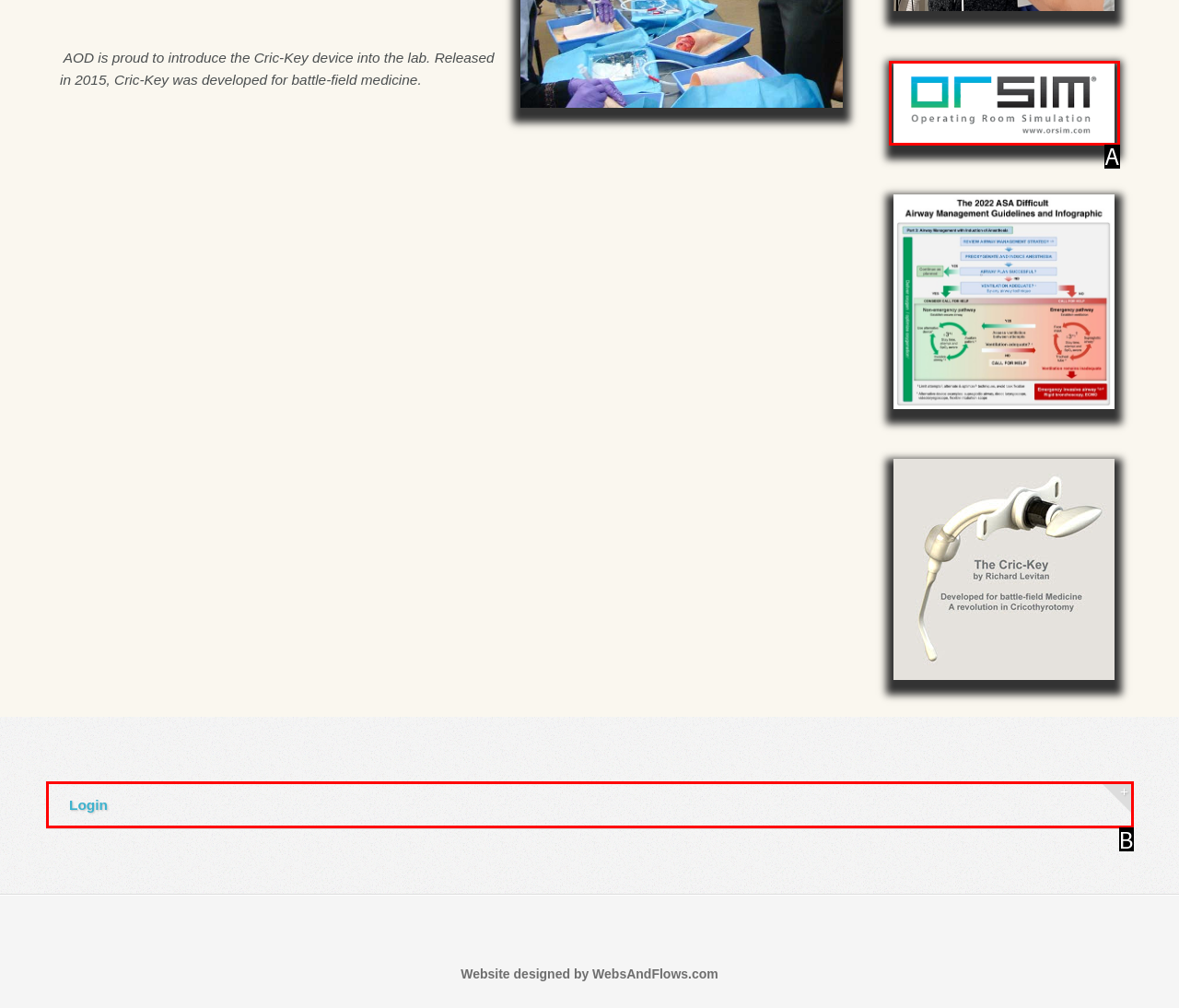Determine which HTML element matches the given description: title="Visit our sponsor, ORSIM". Provide the corresponding option's letter directly.

A